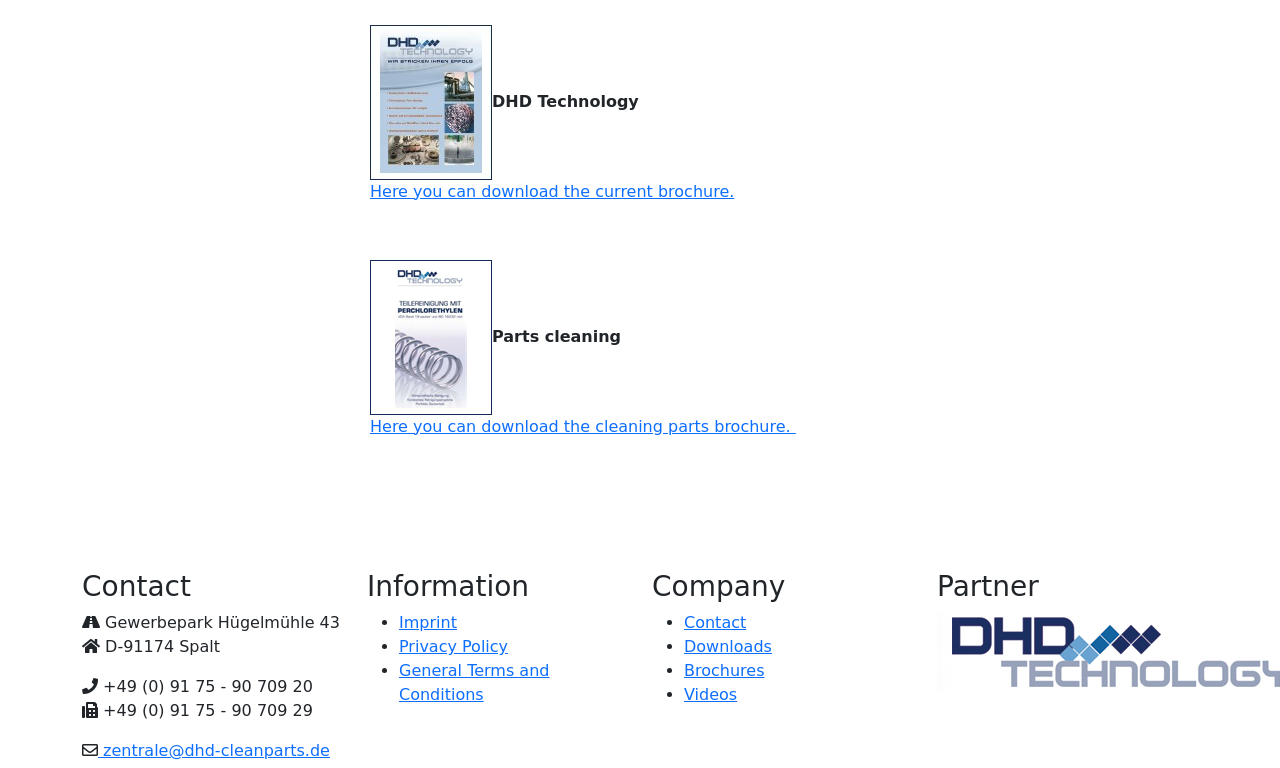Identify the bounding box of the UI element that matches this description: "FAQs".

None